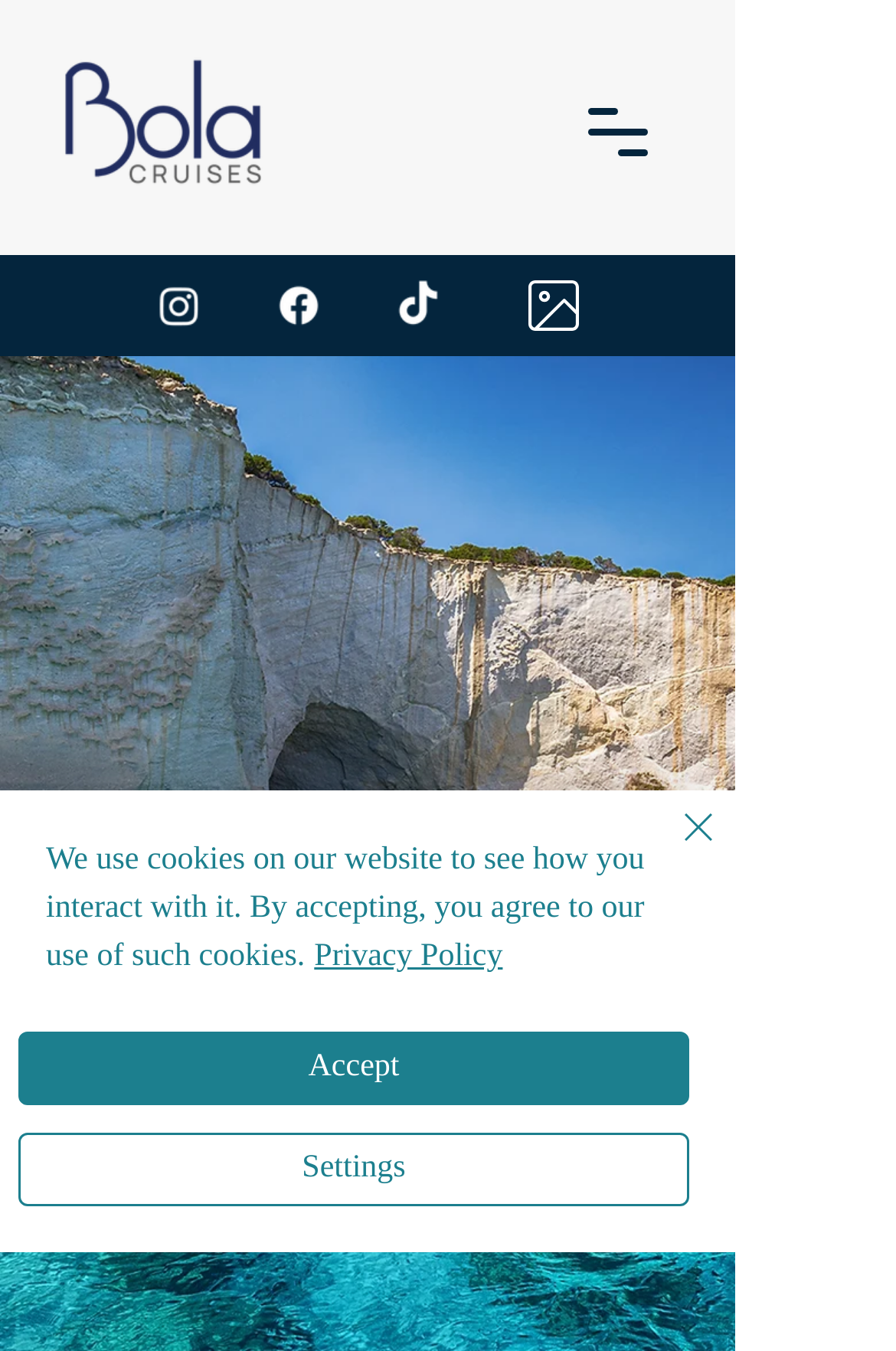Use a single word or phrase to answer the following:
What is the purpose of the 'Accept' button?

To accept cookies